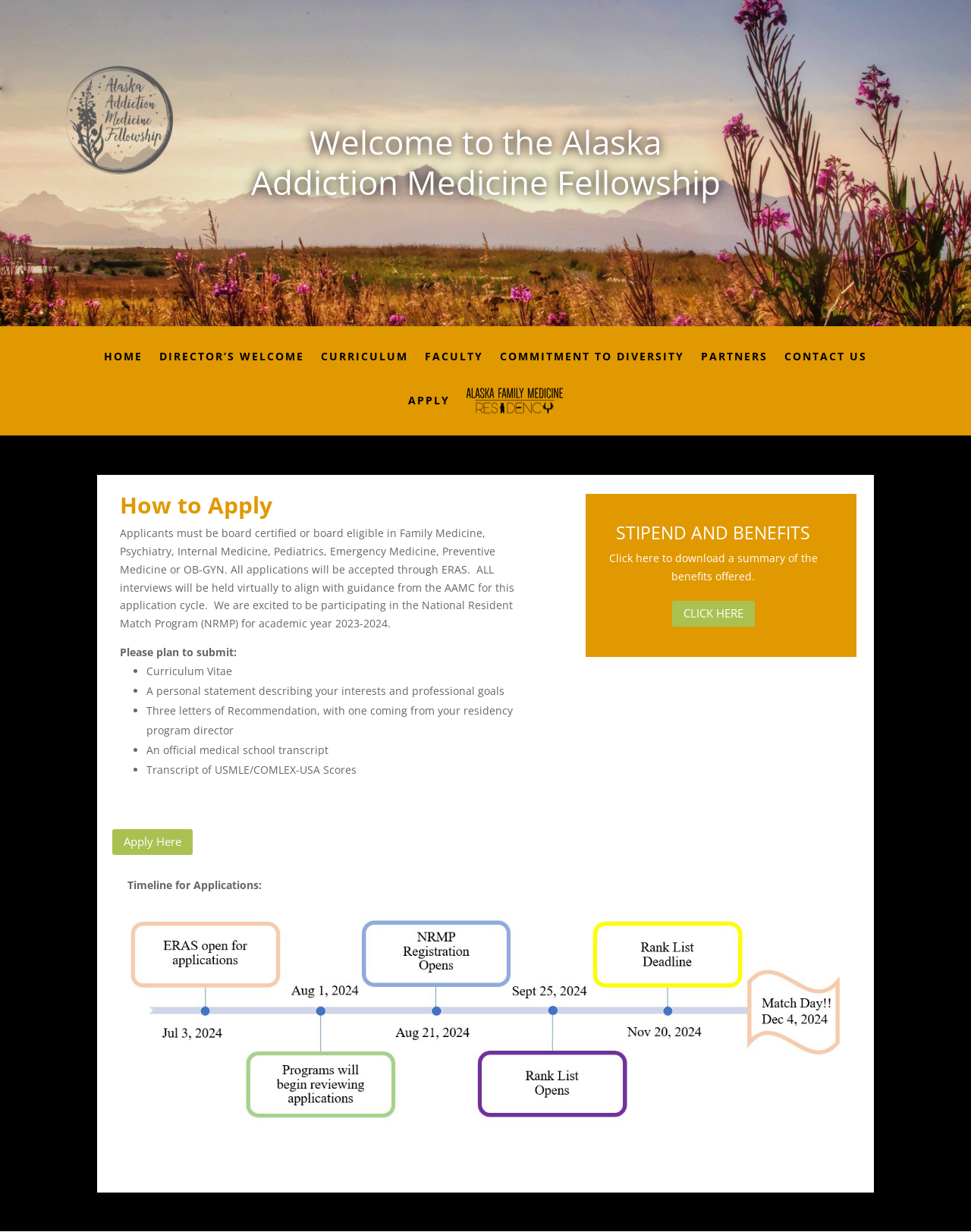From the webpage screenshot, predict the bounding box of the UI element that matches this description: "Audrey Benedict".

None